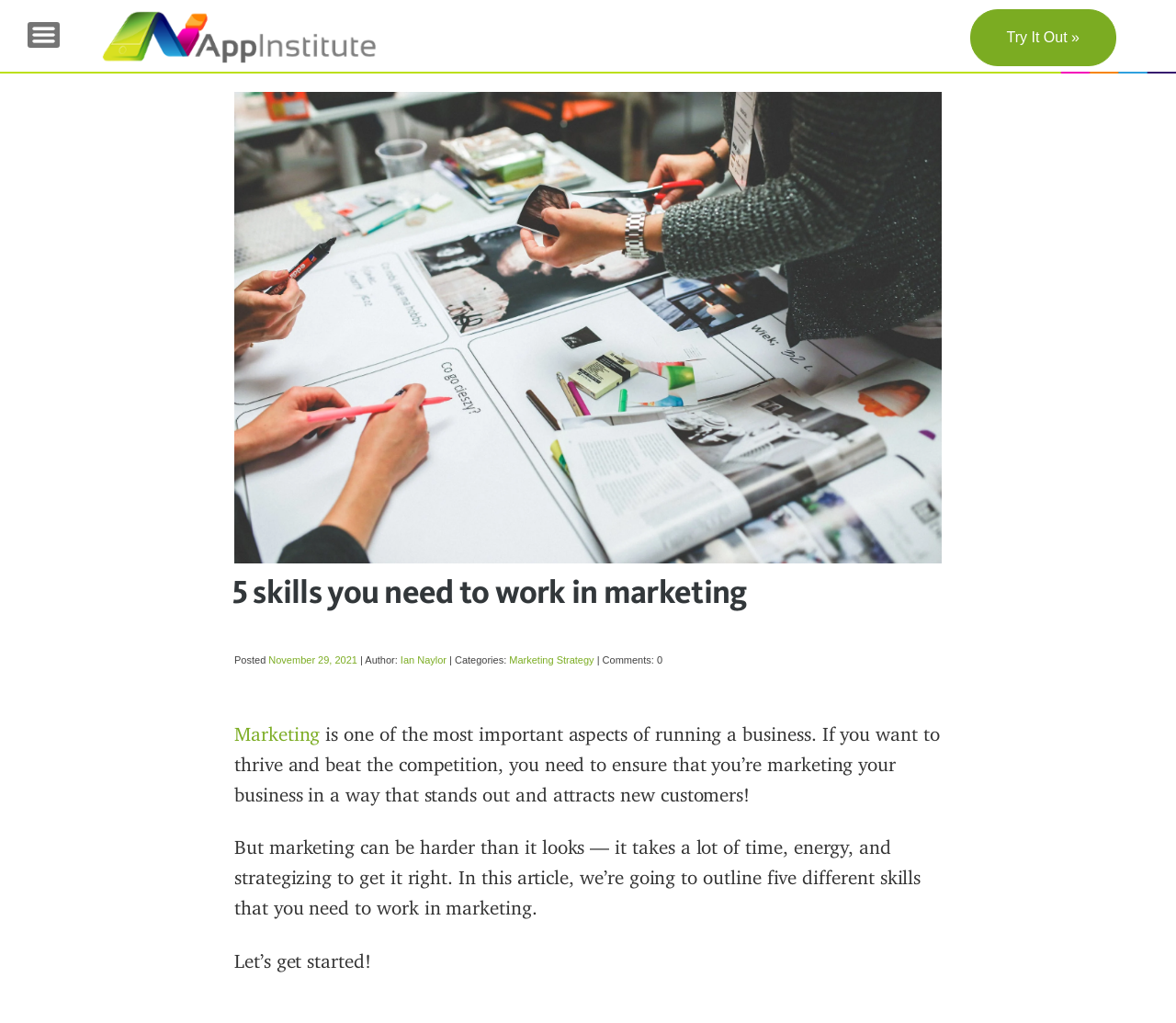Provide your answer in a single word or phrase: 
What is the date of this article?

November 29, 2021